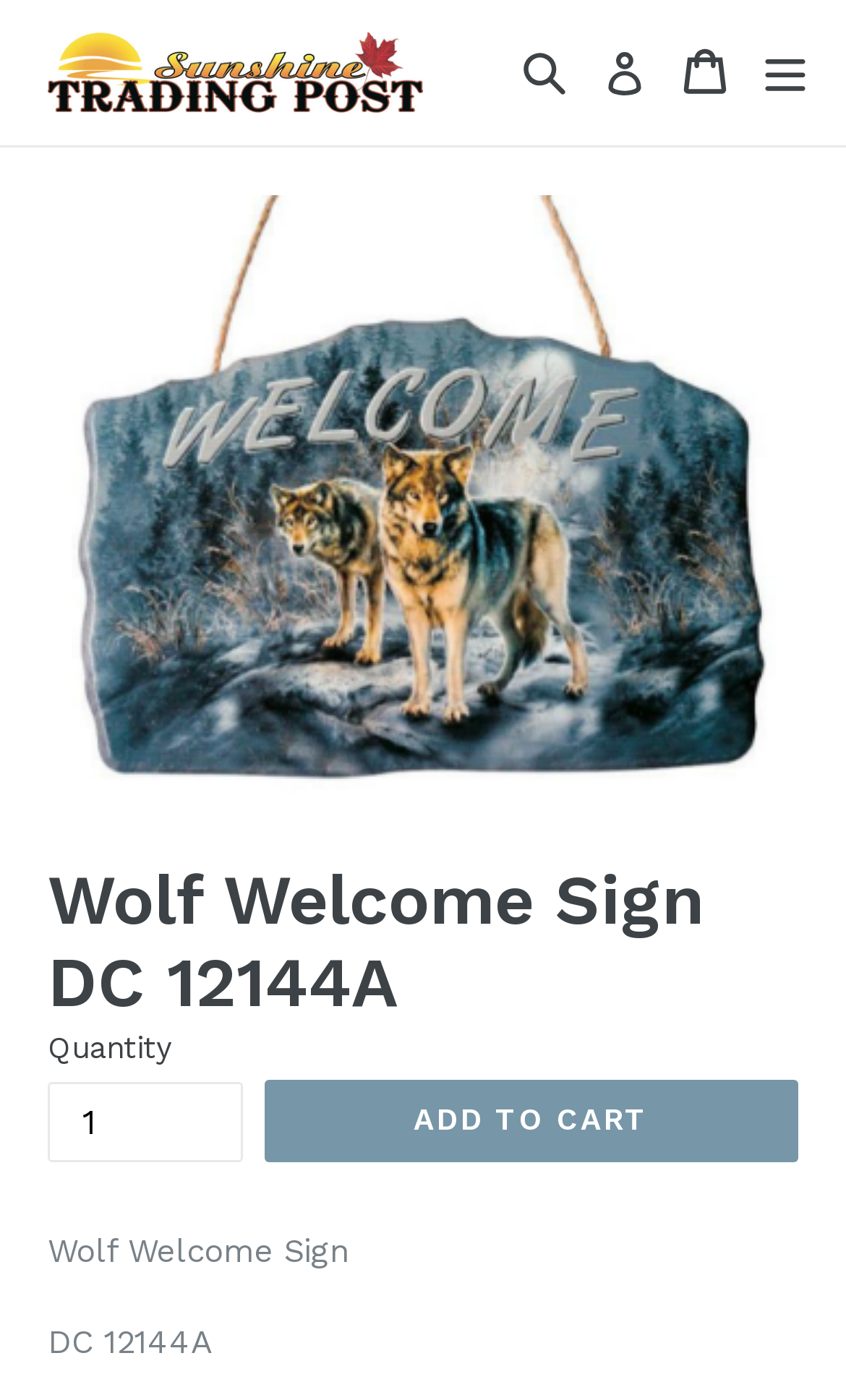Describe all visible elements and their arrangement on the webpage.

The webpage is about a product called "Wolf Welcome Sign DC 12144A" from Sunshine Trading Post. At the top left of the page, there is a logo of Sunshine Trading Post, which is an image linked to the website's homepage. Next to the logo, there is a search button and links to "Log in" and "Cart". On the top right, there is an expand/collapse button.

Below the top navigation bar, there is a large image of the Wolf Welcome Sign DC 12144A, taking up most of the page's width. The image is positioned in the middle of the page, with some space above and below it.

Below the image, there is a heading that reads "Wolf Welcome Sign DC 12144A". Under the heading, there is a section with a label "Quantity" and a spin button to select the quantity. Next to the spin button, there is an "ADD TO CART" button.

At the bottom of the page, there are two lines of text: "Wolf Welcome Sign" and "DC 12144A", which provide additional information about the product.